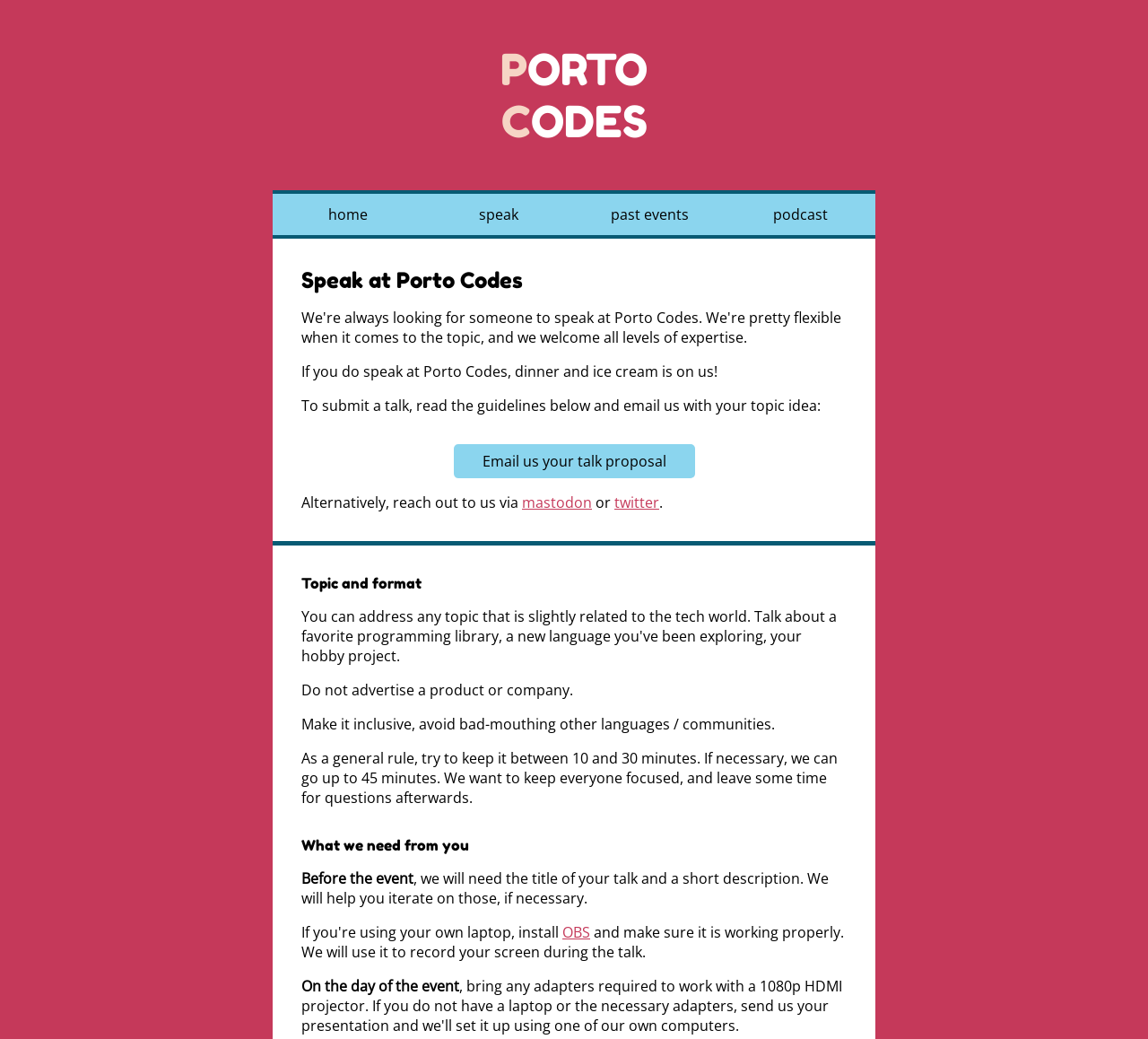Explain the contents of the webpage comprehensively.

The webpage appears to be a call for speakers for a monthly tech event in Porto, Portugal. At the top, there is a navigation menu with five links: "PORTO CODES", "home", "speak", "past events", and "podcast". 

Below the navigation menu, there is a heading that reads "Speak at Porto Codes". Following this heading, there is a paragraph of text that mentions that dinner and ice cream will be provided for speakers. 

Next, there is a section that provides guidelines for submitting a talk proposal, including a link to email the proposal. This section also mentions alternative ways to reach out to the organizers via Mastodon or Twitter.

The webpage then outlines the topic and format guidelines for the talks, including rules such as not advertising products or companies and keeping the talks inclusive. There is also a section that explains the time constraints for the talks.

Further down, there is a section titled "What we need from you", which outlines the requirements for speakers, including providing a title and short description of their talk before the event. Additionally, speakers are asked to ensure that they have OBS (Open Broadcasting Software) installed and working properly, as it will be used to record their screen during the talk.

Finally, there is a section that mentions the requirements for the day of the event.